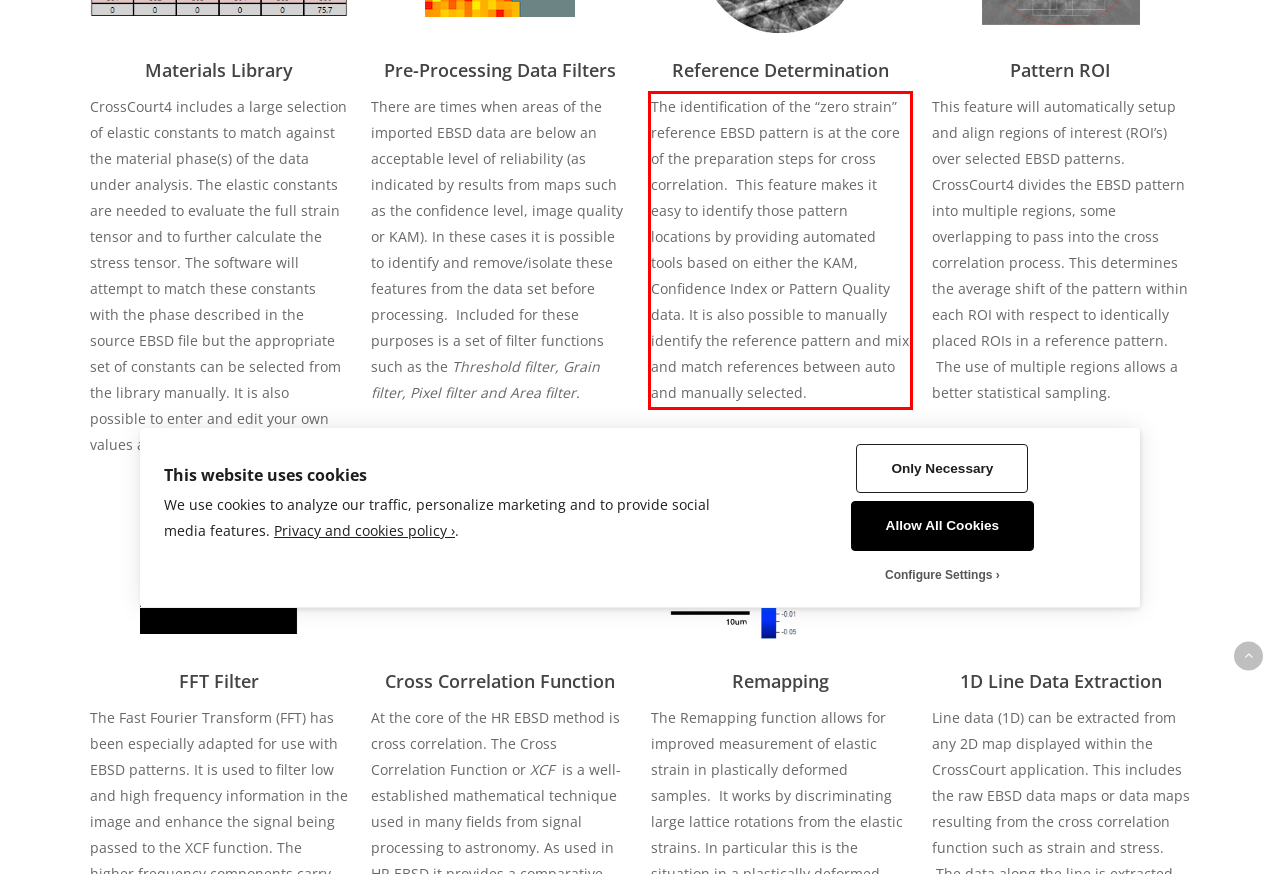Please look at the webpage screenshot and extract the text enclosed by the red bounding box.

The identification of the “zero strain” reference EBSD pattern is at the core of the preparation steps for cross correlation. This feature makes it easy to identify those pattern locations by providing automated tools based on either the KAM, Confidence Index or Pattern Quality data. It is also possible to manually identify the reference pattern and mix and match references between auto and manually selected.